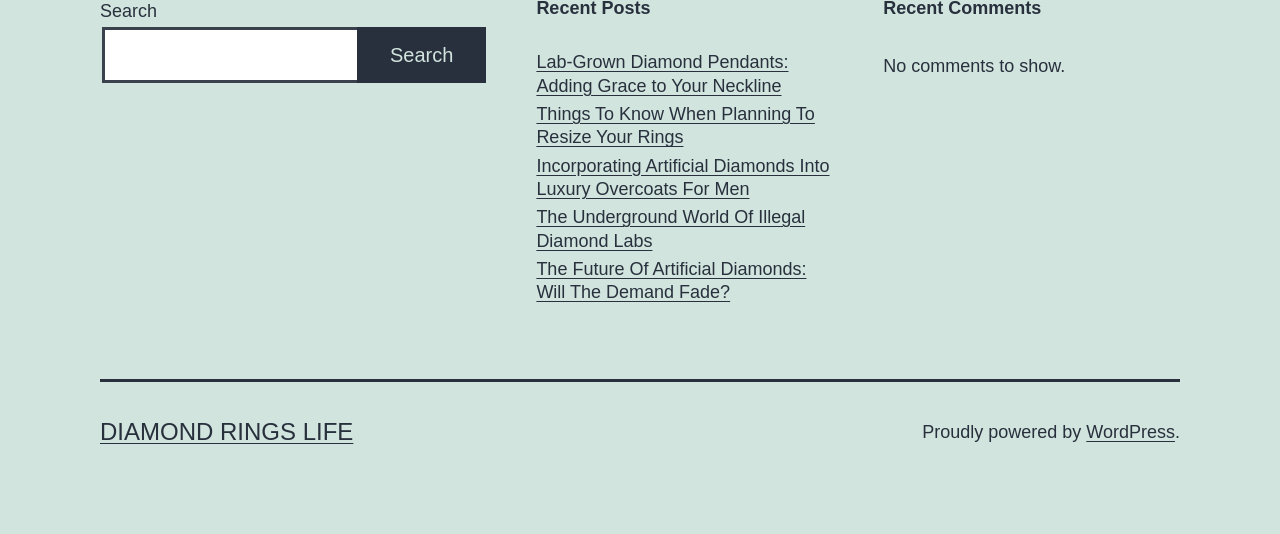Provide your answer in one word or a succinct phrase for the question: 
What is the name of the website?

DIAMOND RINGS LIFE